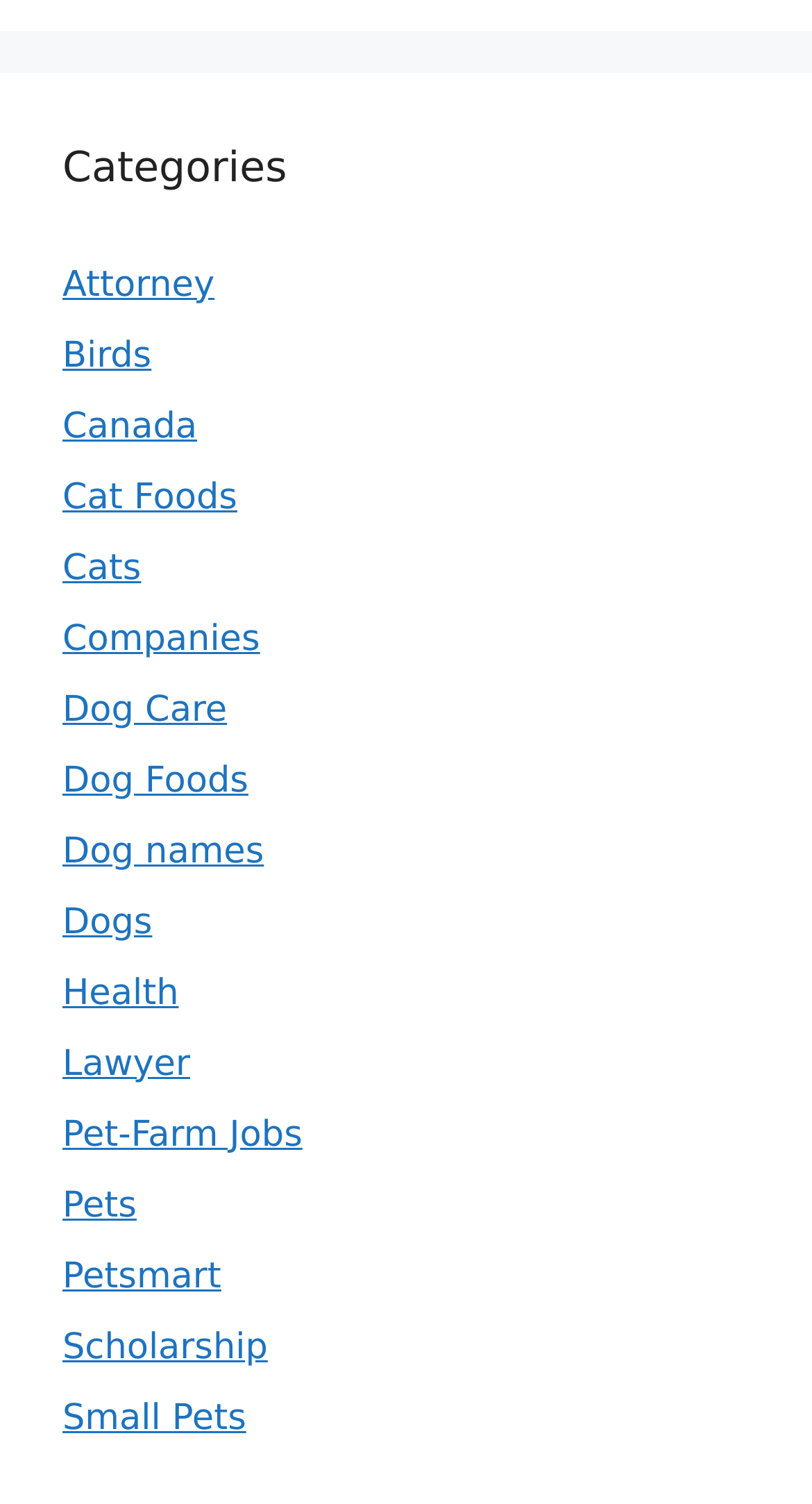Please identify the coordinates of the bounding box that should be clicked to fulfill this instruction: "Browse Small Pets".

[0.077, 0.929, 0.303, 0.956]